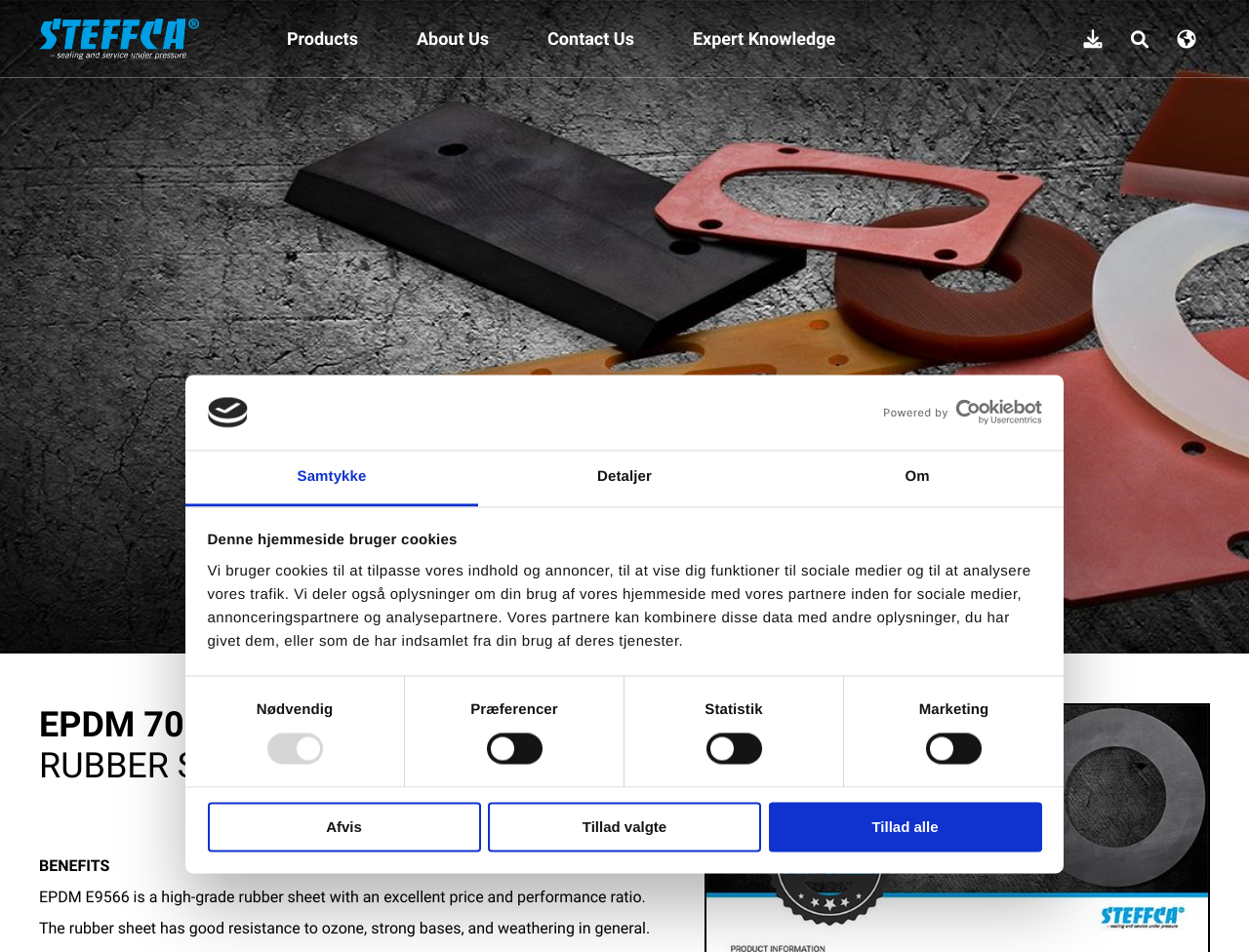Identify the bounding box coordinates for the UI element described as: "Powered by Cookiebot".

[0.697, 0.42, 0.834, 0.447]